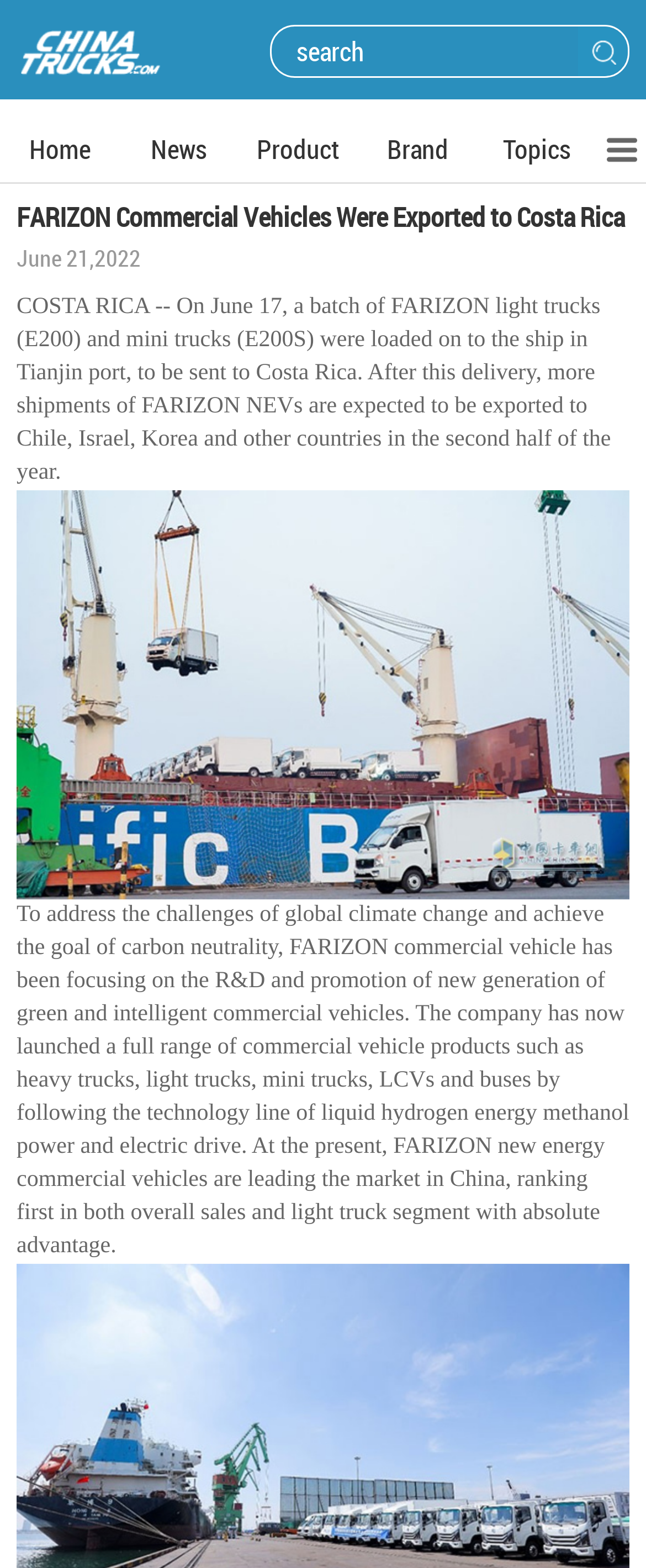Give the bounding box coordinates for the element described by: "Topics".

[0.778, 0.083, 0.883, 0.107]